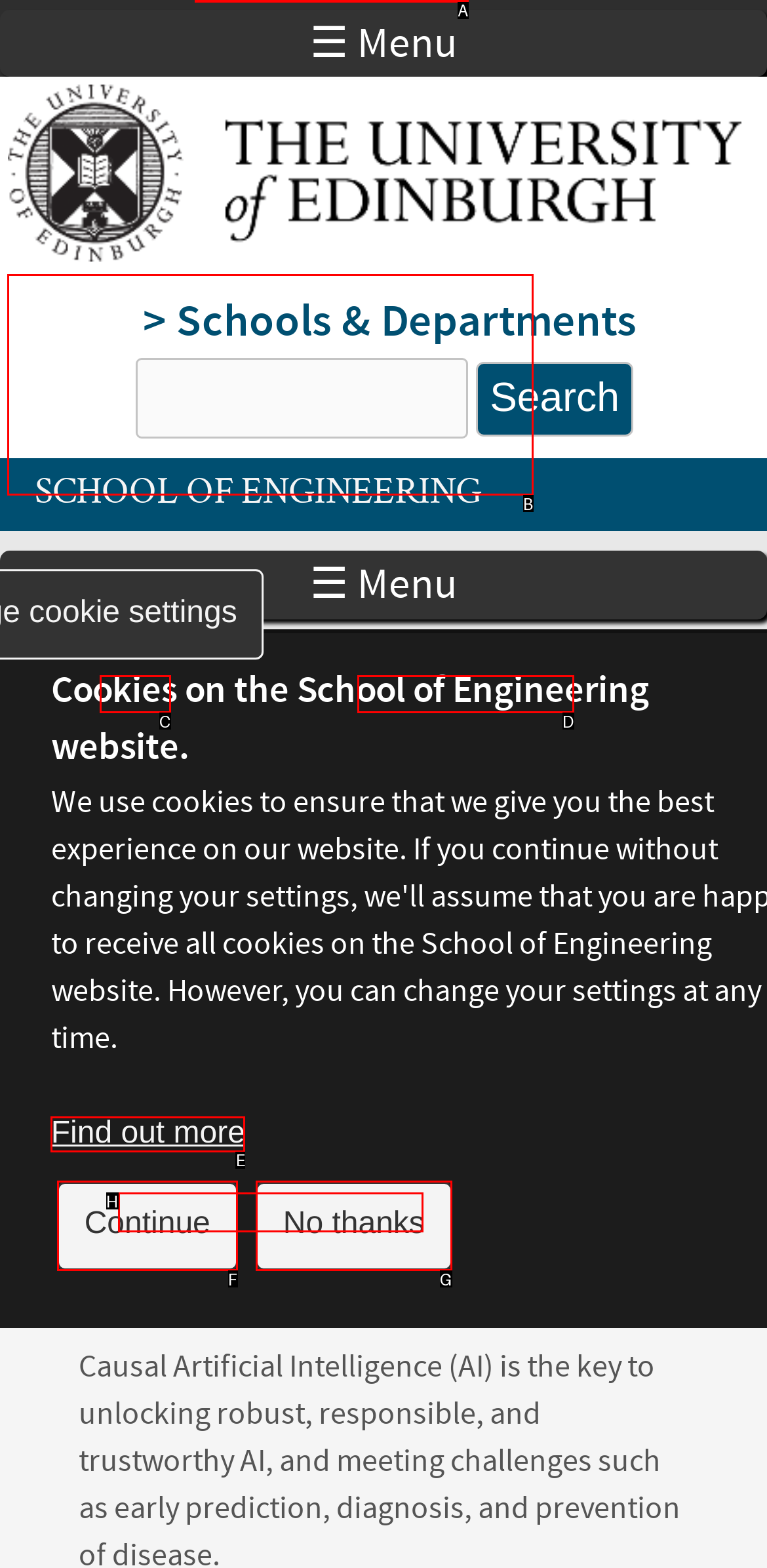To achieve the task: Visit the School of Engineering homepage, which HTML element do you need to click?
Respond with the letter of the correct option from the given choices.

B